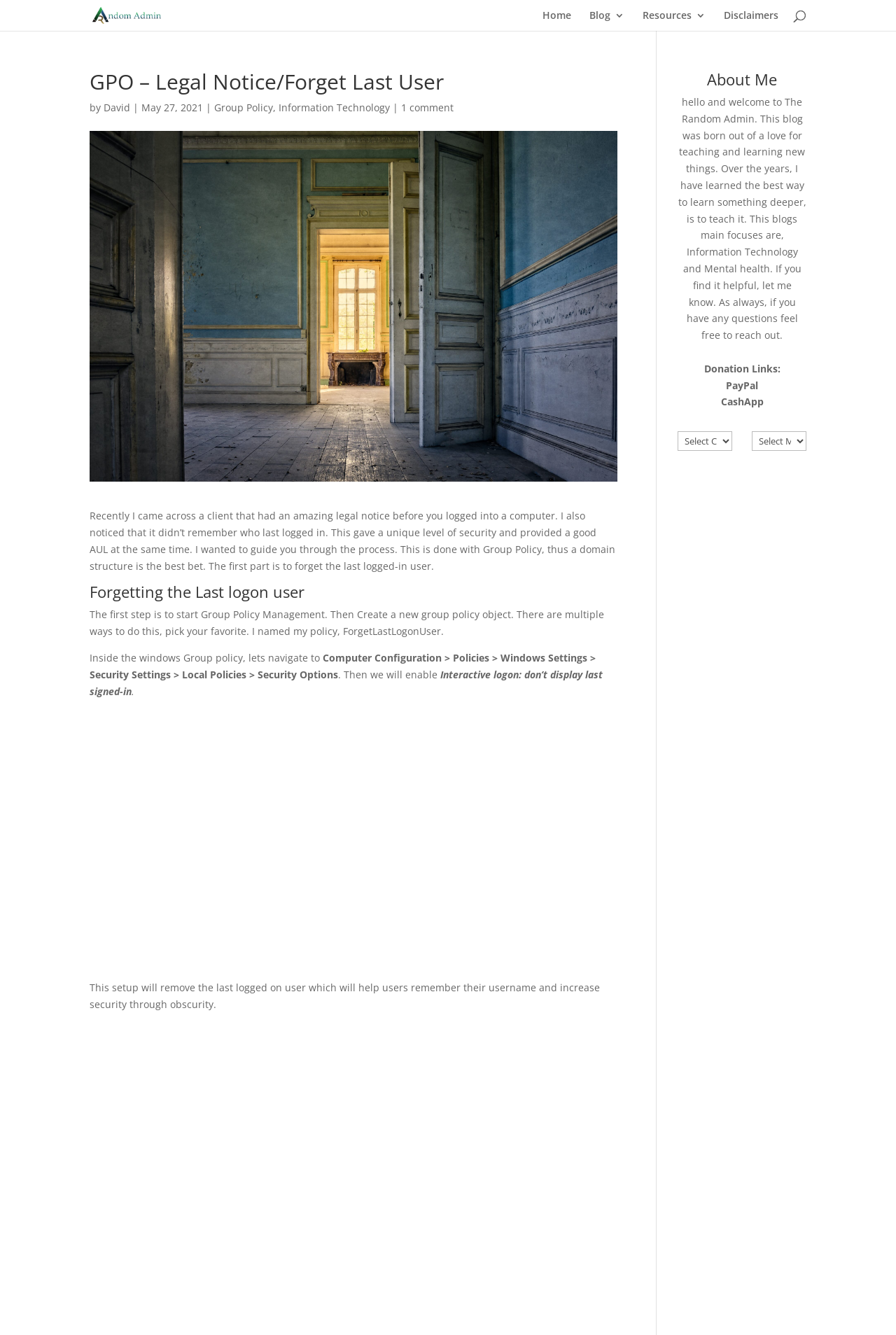What is the main topic of this blog post?
Use the information from the image to give a detailed answer to the question.

The main topic of this blog post is about how to forget the last logged-in user on a computer, which is discussed in detail with steps to achieve this using Group Policy.